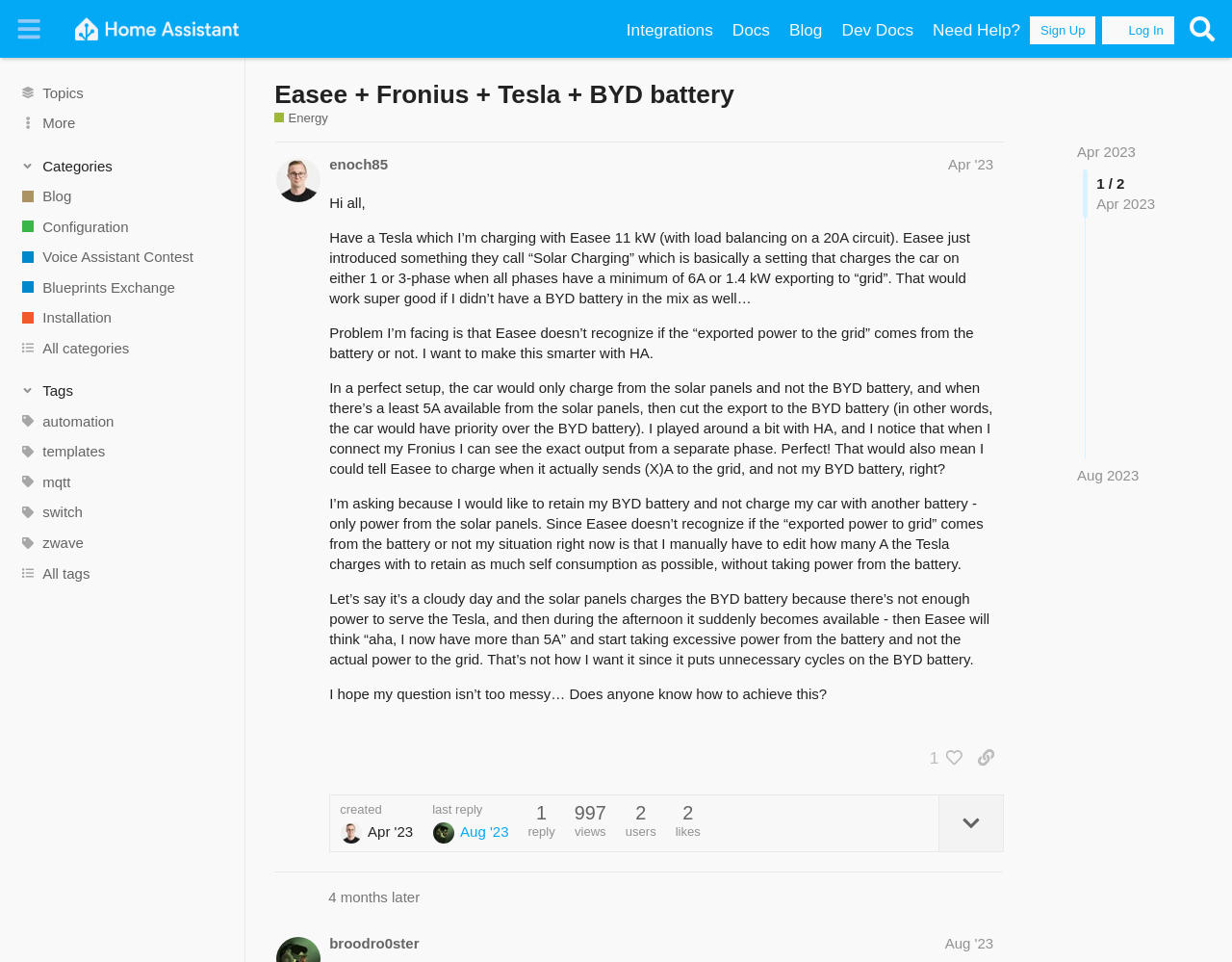Please identify the primary heading on the webpage and return its text.

Easee + Fronius + Tesla + BYD battery